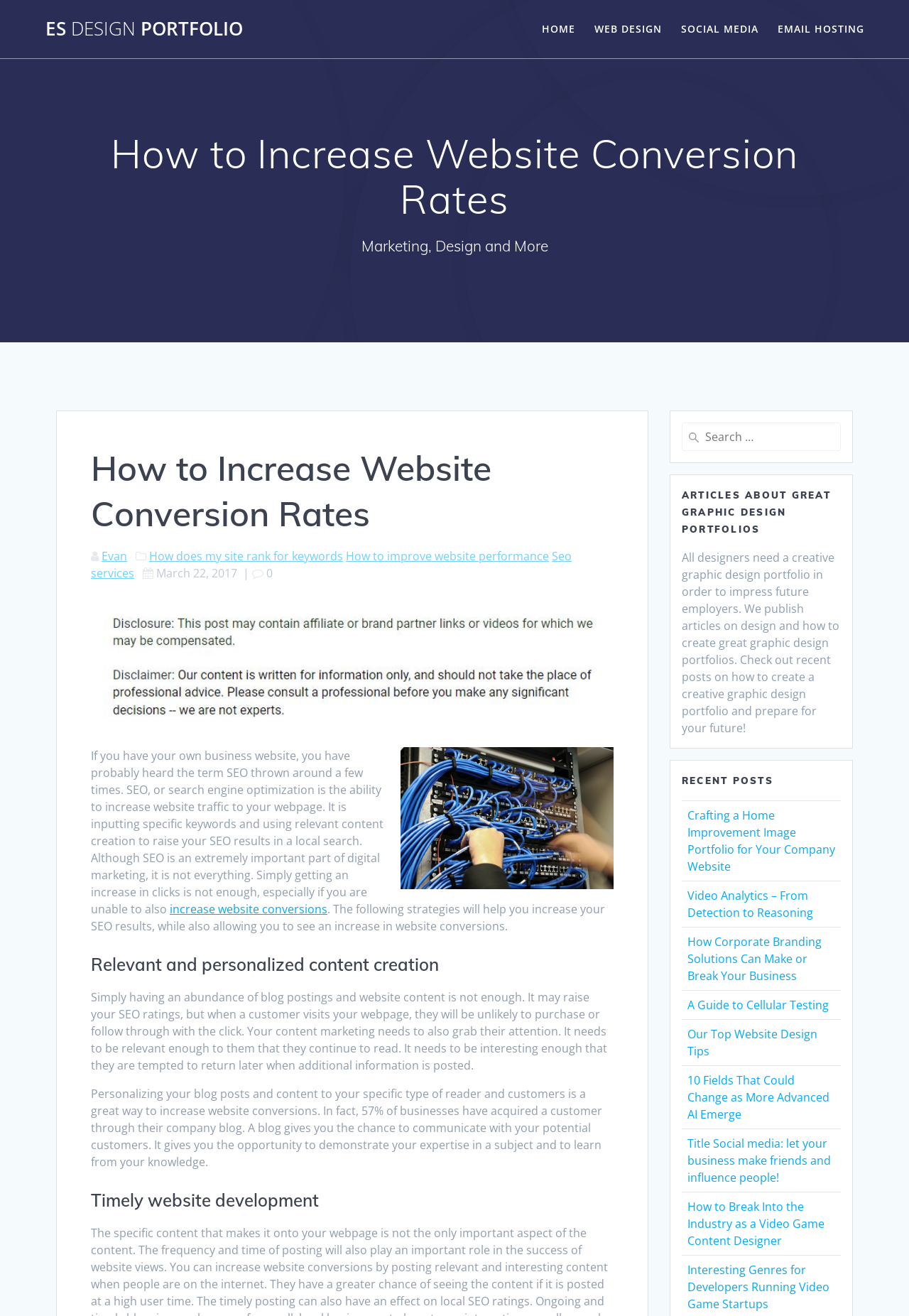Identify the bounding box coordinates of the clickable region required to complete the instruction: "Learn more about 'SEO services'". The coordinates should be given as four float numbers within the range of 0 and 1, i.e., [left, top, right, bottom].

[0.1, 0.417, 0.629, 0.441]